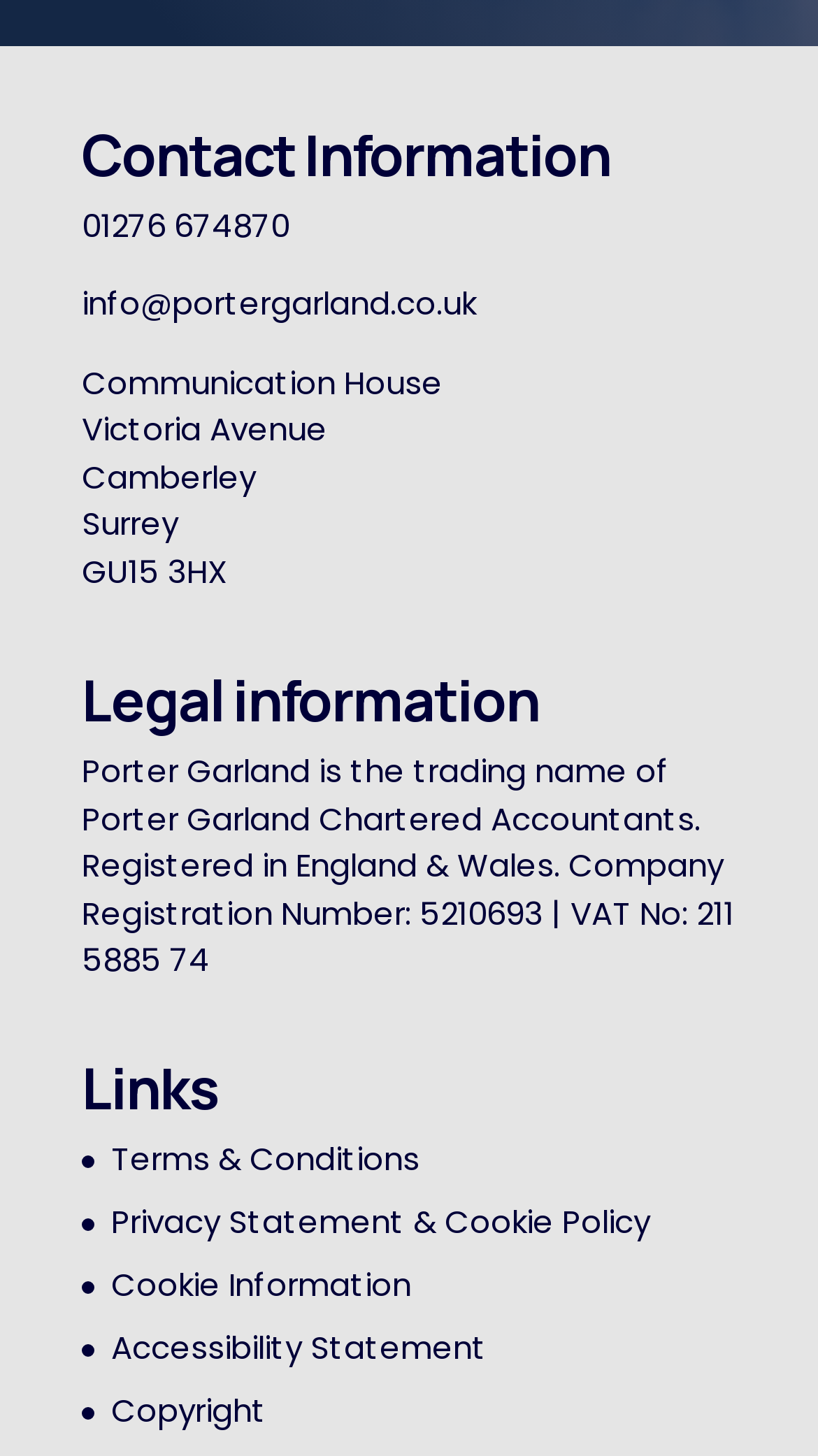Use a single word or phrase to answer the question: 
What is the address of Porter Garland?

Communication House, Victoria Avenue, Camberley, Surrey, GU15 3HX